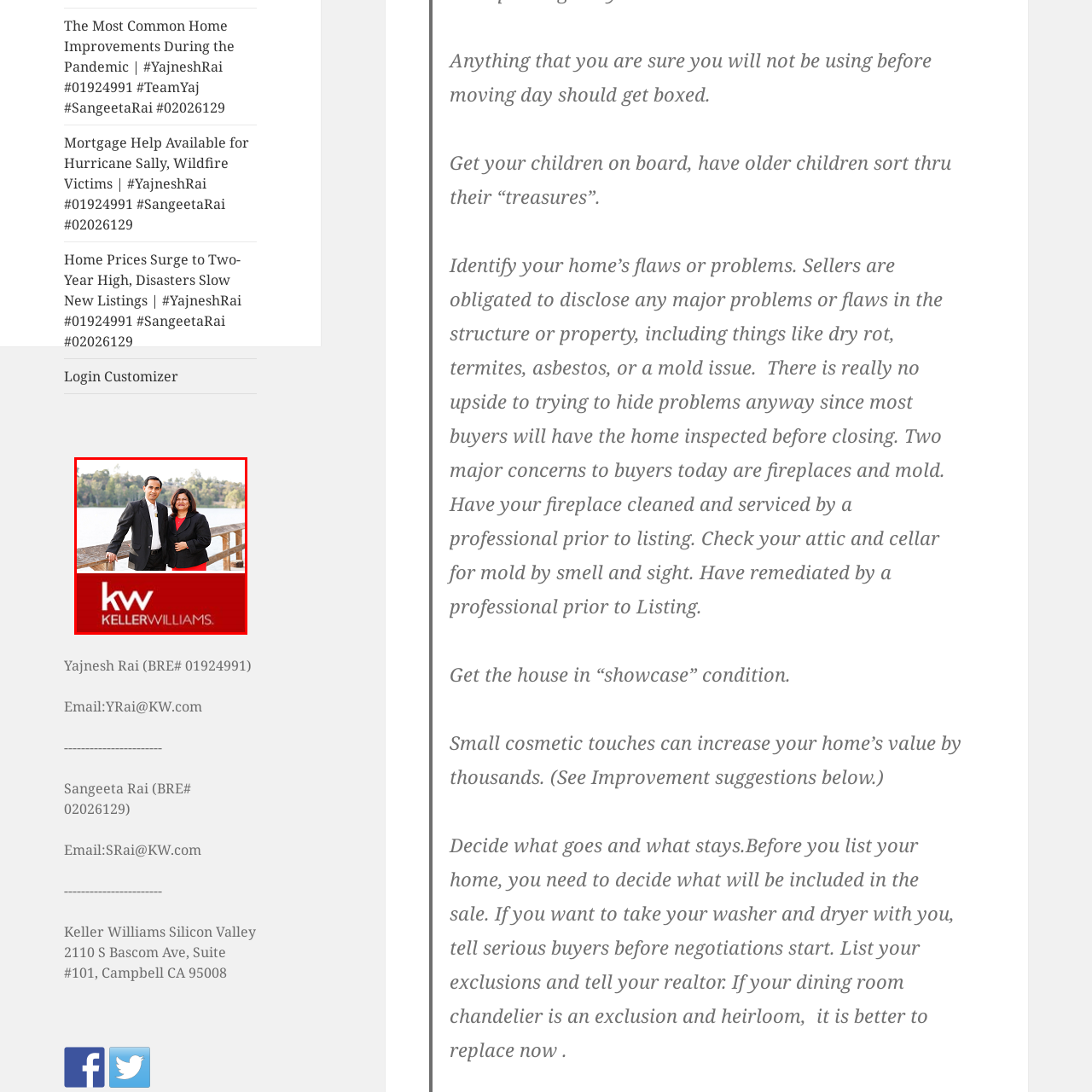Describe in detail what you see in the image highlighted by the red border.

The image features a professional couple standing in front of a serene lakeside backdrop. The man, dressed in a formal black suit and white shirt, is positioned on the left, while the woman, wearing a smart black blazer over a vibrant red top, stands beside him on the right. The warm tones of the landscape and the couple's attire create a welcoming atmosphere, suggesting a connection to the real estate business. Below them is a prominent logo in white lettering that reads "KW KELLER WILLIAMS," indicating their affiliation with this well-known real estate company. This image embodies professionalism and approachability, ideal for engaging potential clients in the housing market.